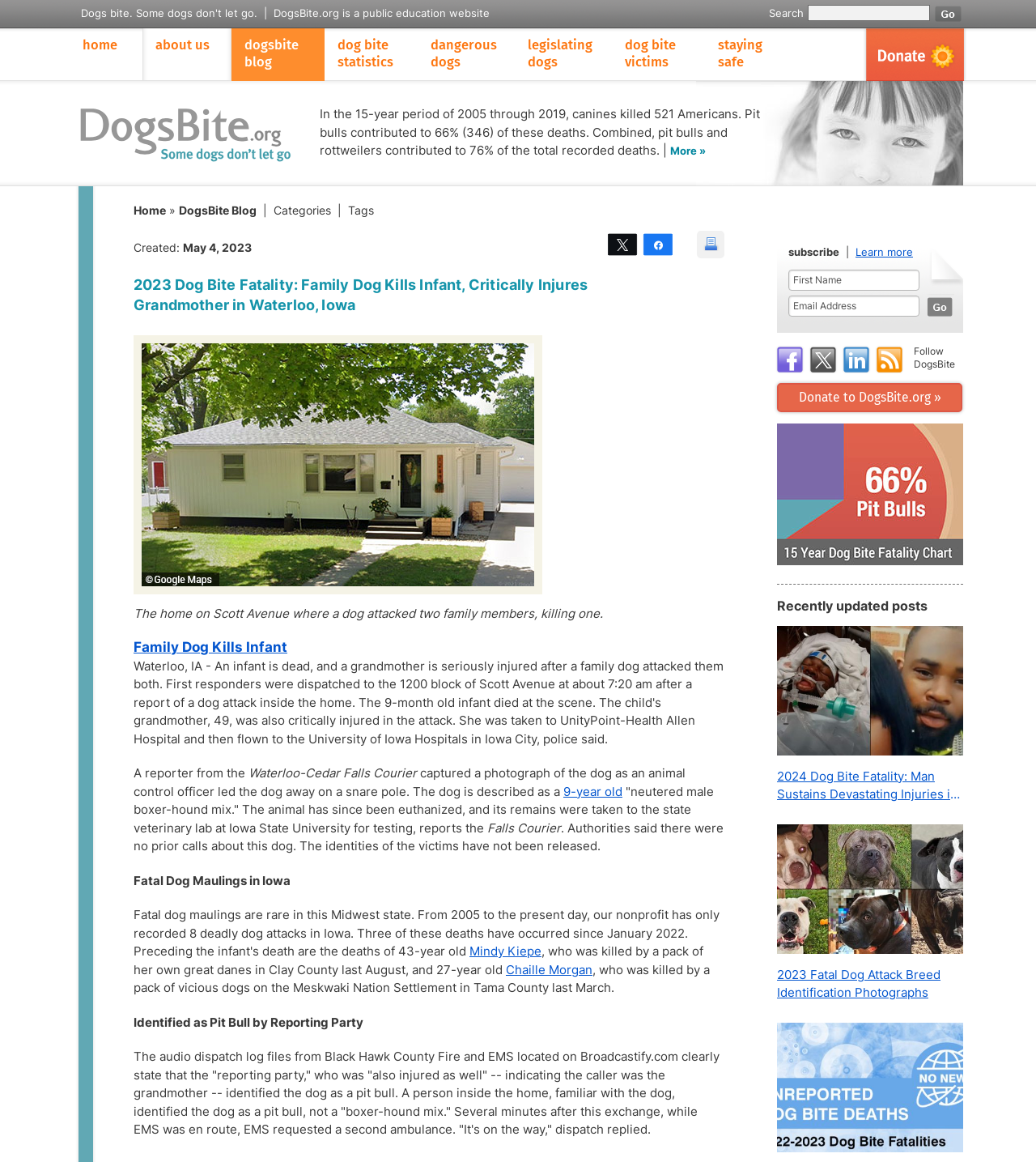What is the breed of dog that killed the infant?
Provide a short answer using one word or a brief phrase based on the image.

Pit bull